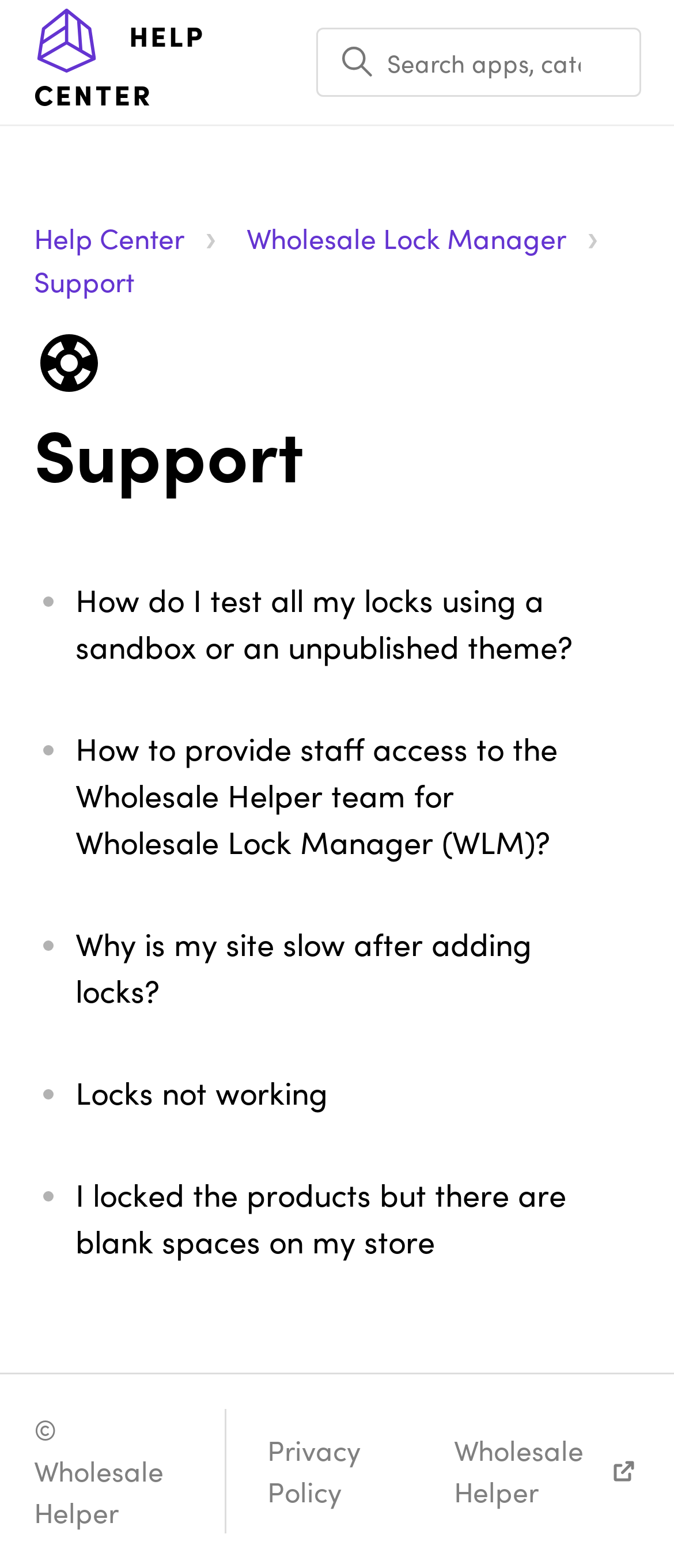Offer a meticulous description of the webpage's structure and content.

The webpage is a support center with a focus on helping users with various topics related to Wholesale Helper and its features. At the top left, there is a link to the Help Center home page, accompanied by a small image. Next to it, there is a search bar that allows users to search for apps, categories, articles, and more.

Below the search bar, there is a main section that takes up most of the page. It contains a list of three items: Help Center, Wholesale Lock Manager, and Support. Each item has a link to its respective page.

Further down, there is a header section with an image and a heading that reads "Support". Below this header, there are five list items, each marked with a bullet point and containing a link to a specific support article. The articles cover topics such as testing locks, providing staff access, site speed issues, and lock functionality.

At the bottom of the page, there is a footer section with a copyright notice that reads "© Wholesale Helper". Next to it, there are two links to the Privacy Policy and Wholesale Helper, respectively. Finally, there is a small image at the bottom right corner of the page.